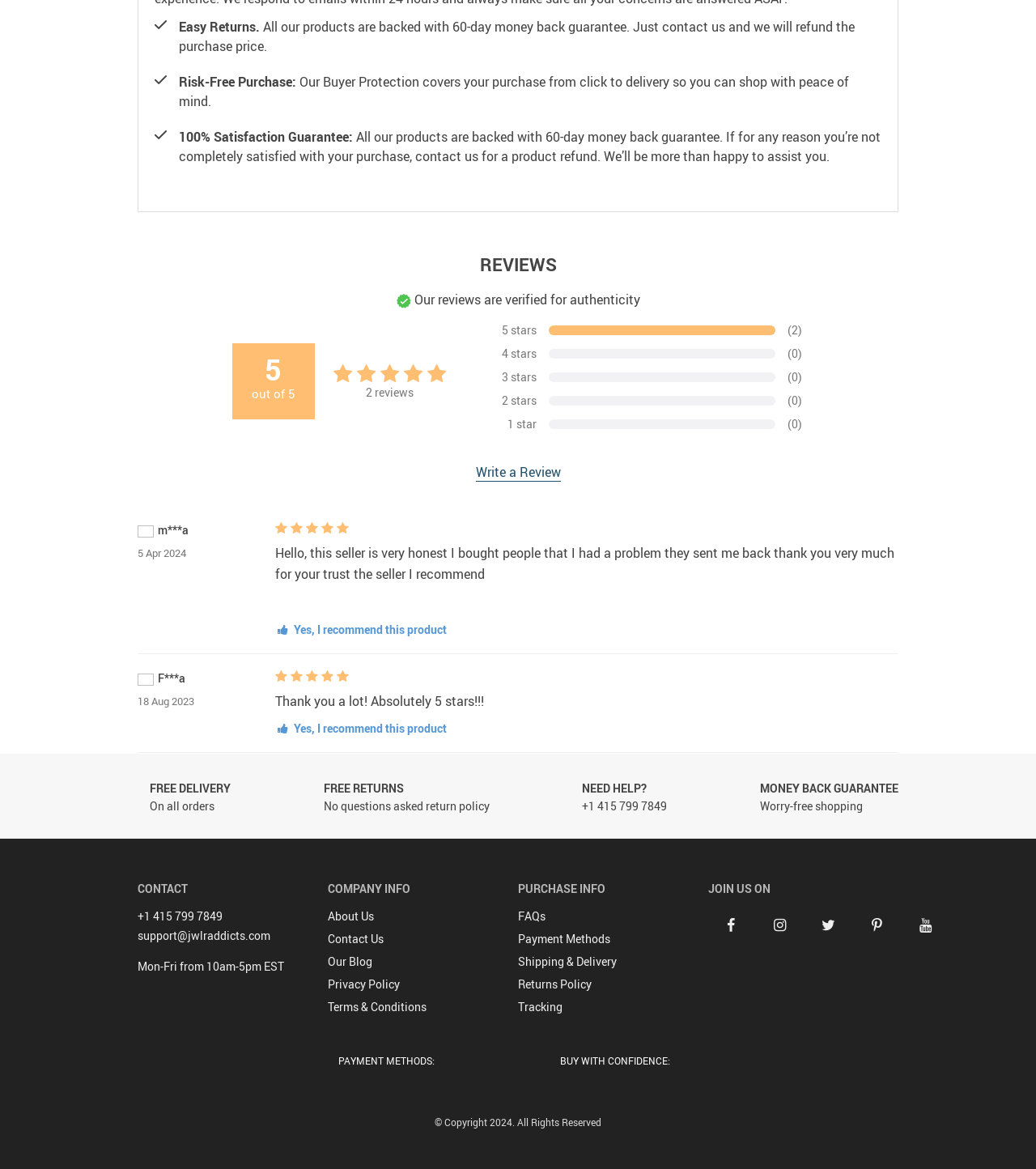Find the bounding box coordinates for the UI element that matches this description: "Terms & Conditions".

[0.316, 0.855, 0.412, 0.868]